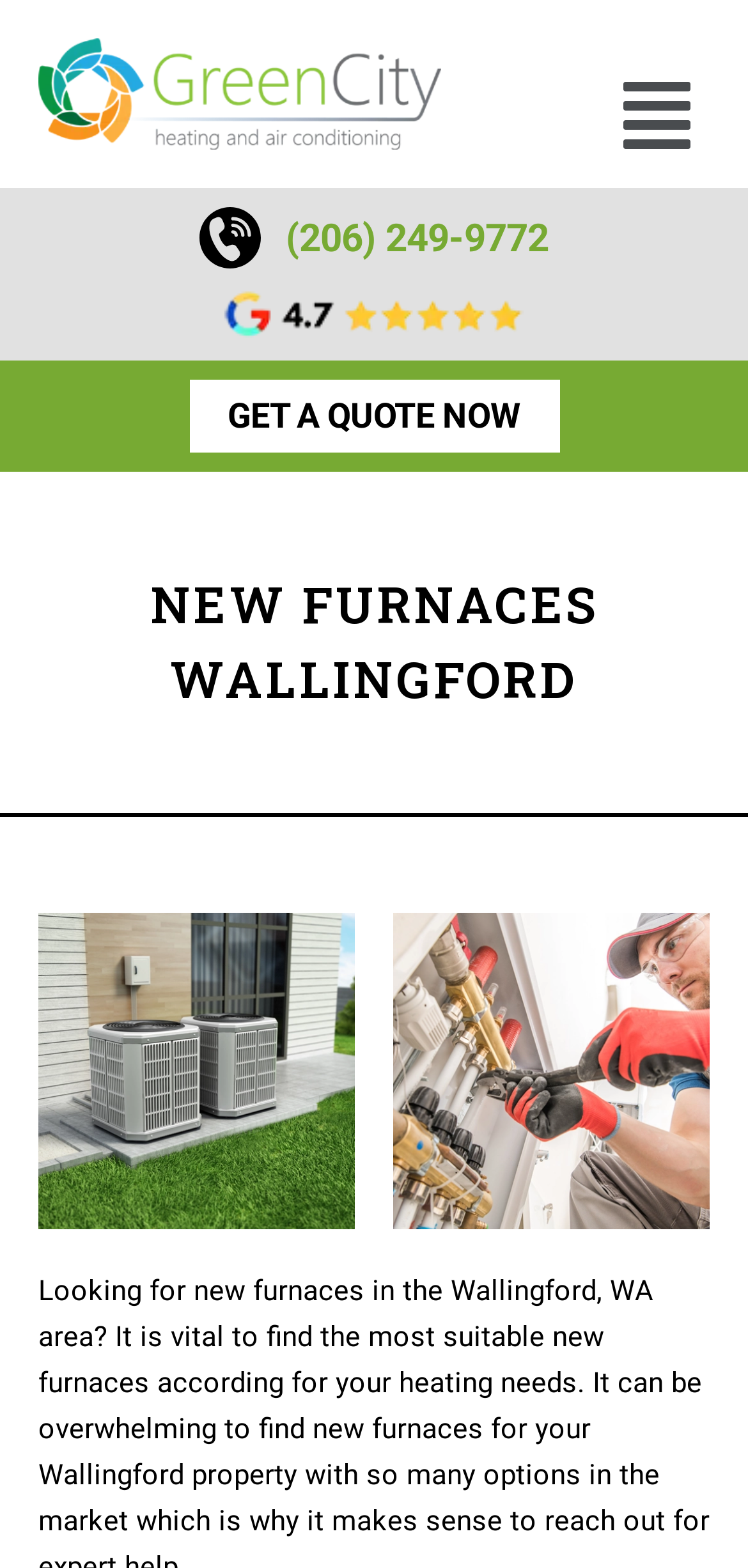What is the purpose of the 'GET A QUOTE NOW' button?
Kindly offer a comprehensive and detailed response to the question.

I inferred the purpose of the button by its text 'GET A QUOTE NOW' and its location on the page, which suggests that it is a call-to-action to initiate a quote request.